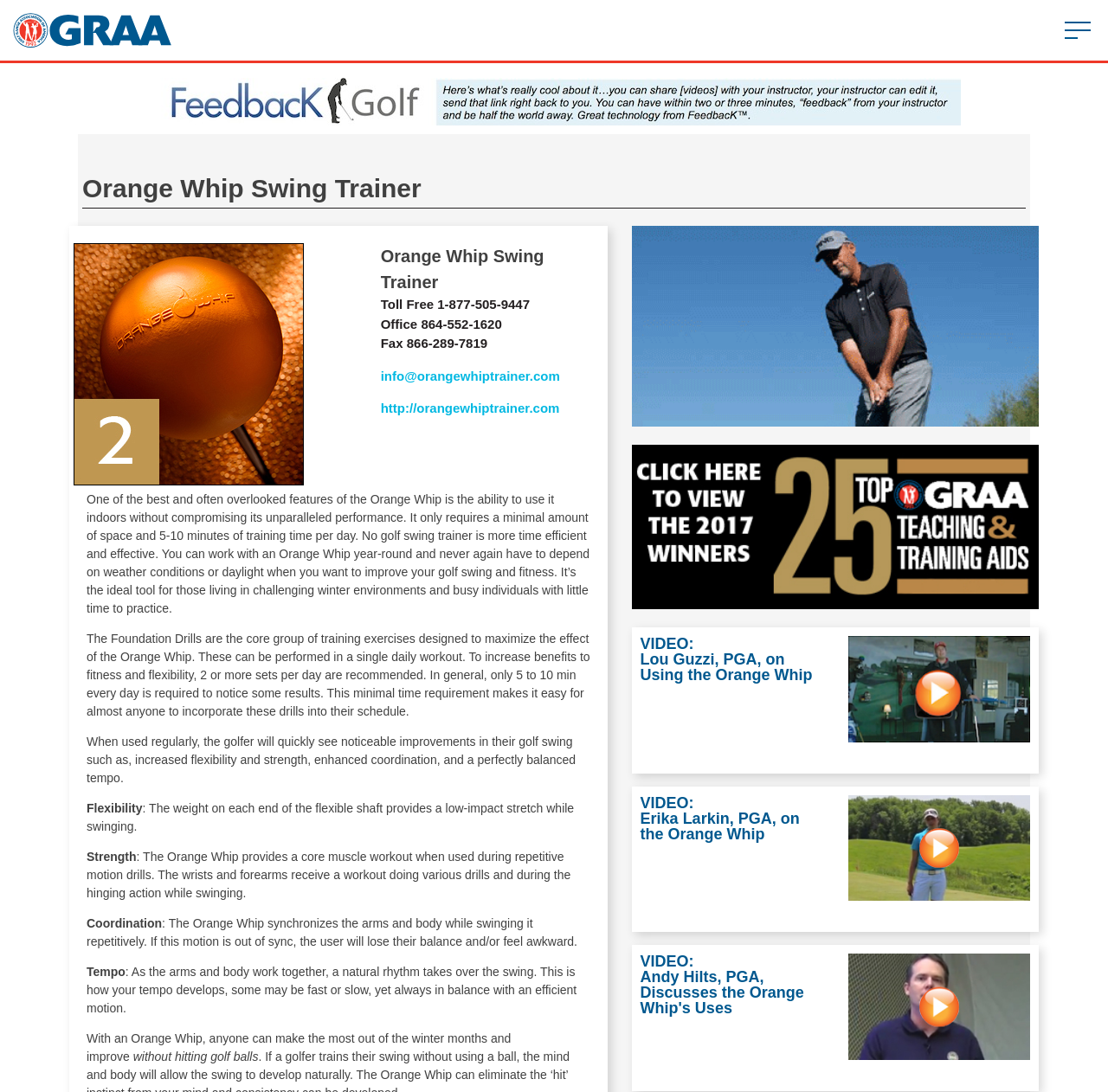Determine the bounding box coordinates for the UI element described. Format the coordinates as (top-left x, top-left y, bottom-right x, bottom-right y) and ensure all values are between 0 and 1. Element description: title="Golf Range Association"

[0.012, 0.012, 0.155, 0.044]